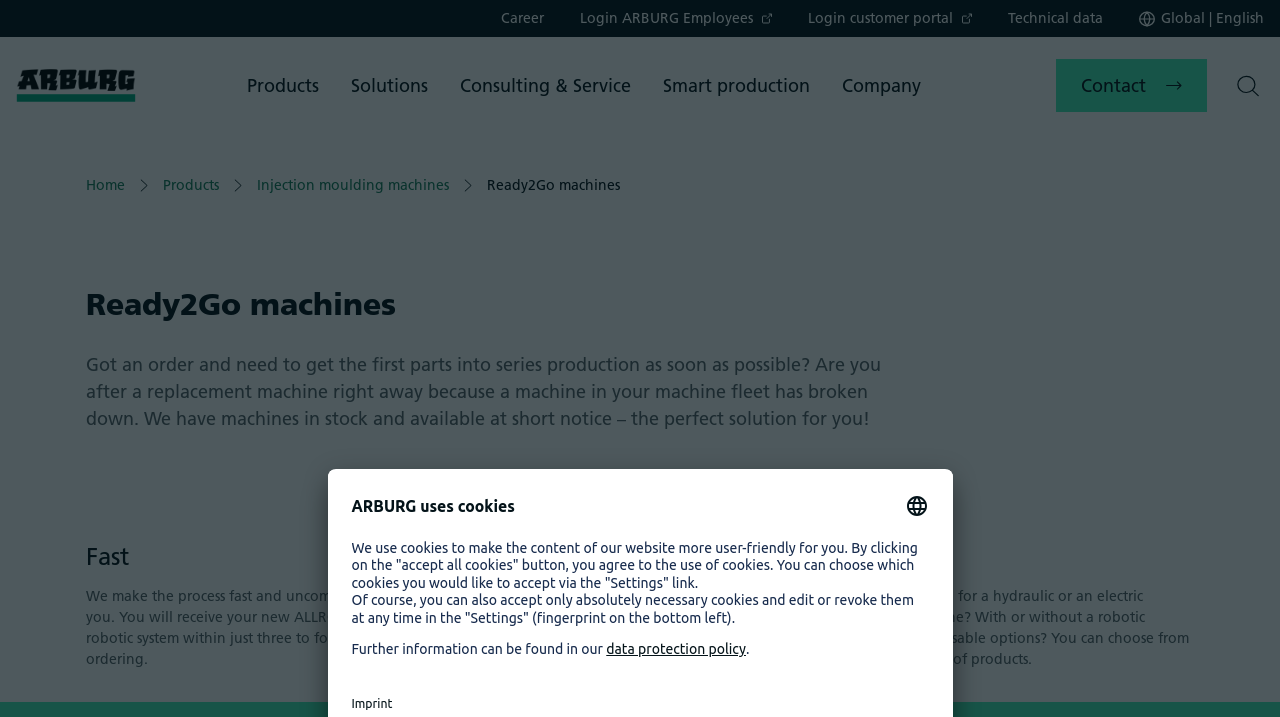Determine the bounding box coordinates of the element's region needed to click to follow the instruction: "Click on the Products button". Provide these coordinates as four float numbers between 0 and 1, formatted as [left, top, right, bottom].

[0.193, 0.052, 0.249, 0.187]